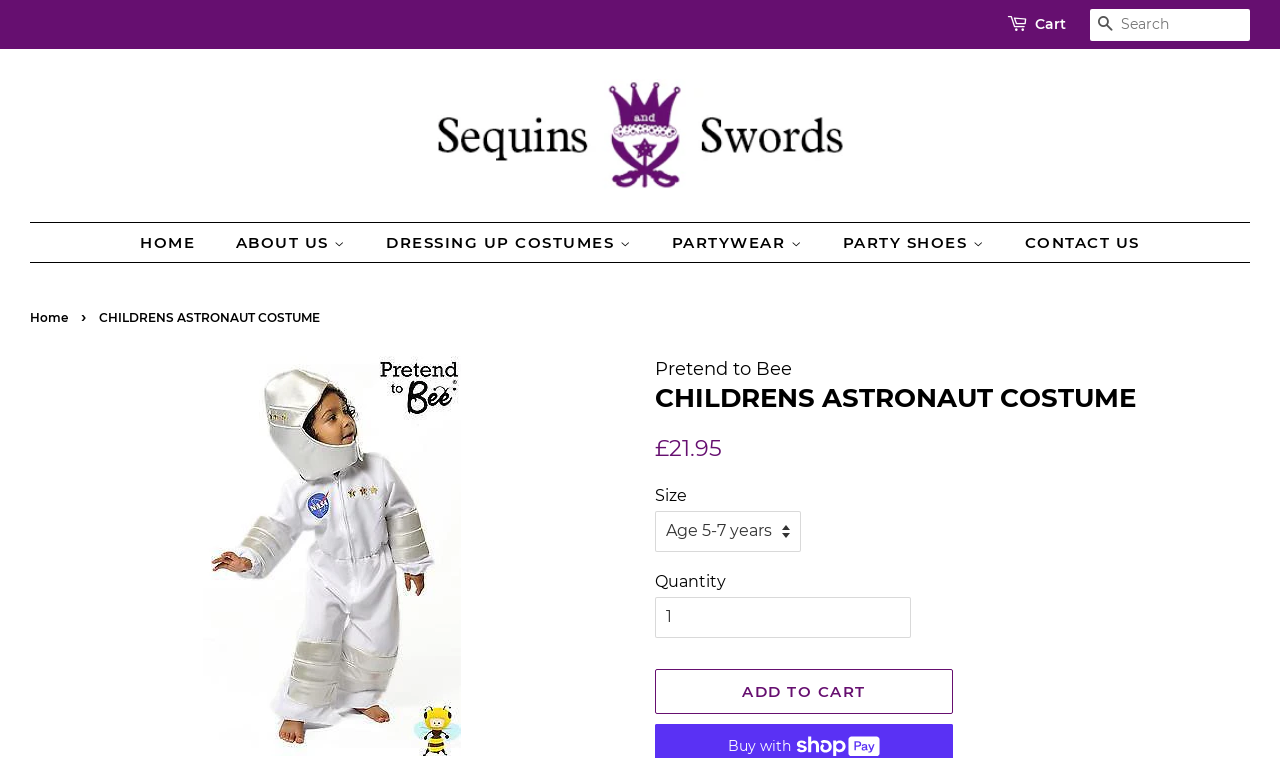What is the type of content in the breadcrumbs navigation? Observe the screenshot and provide a one-word or short phrase answer.

Text links